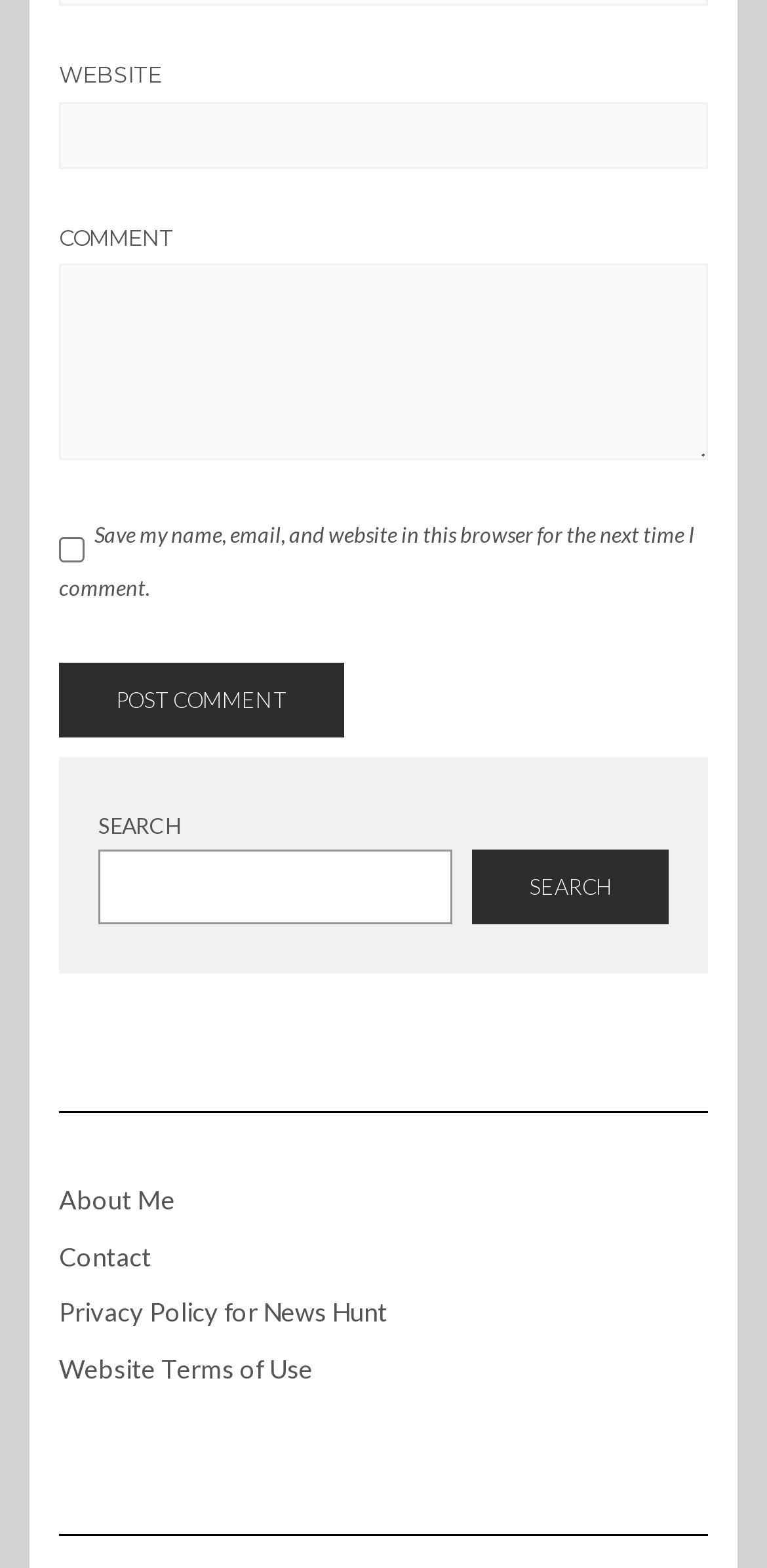Please determine the bounding box coordinates of the element to click on in order to accomplish the following task: "Check the save option". Ensure the coordinates are four float numbers ranging from 0 to 1, i.e., [left, top, right, bottom].

[0.077, 0.342, 0.11, 0.358]